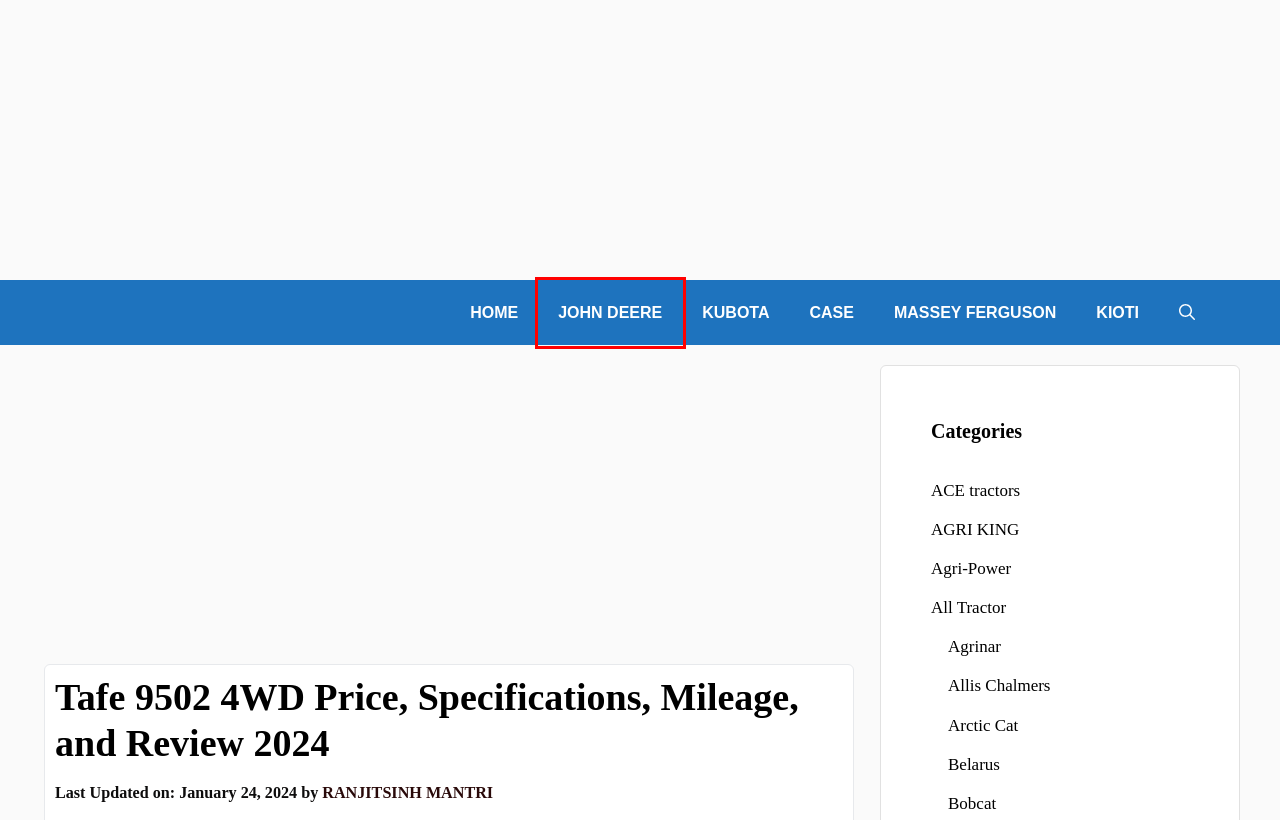You have been given a screenshot of a webpage, where a red bounding box surrounds a UI element. Identify the best matching webpage description for the page that loads after the element in the bounding box is clicked. Options include:
A. Bobcat
B. Agrinar
C. Tractorsinfo.net - Find Any Tractor! Specs, Prices, Reviews
D. John Deere
E. All Tractor
F. Belarus
G. Arctic Cat
H. kubota

D